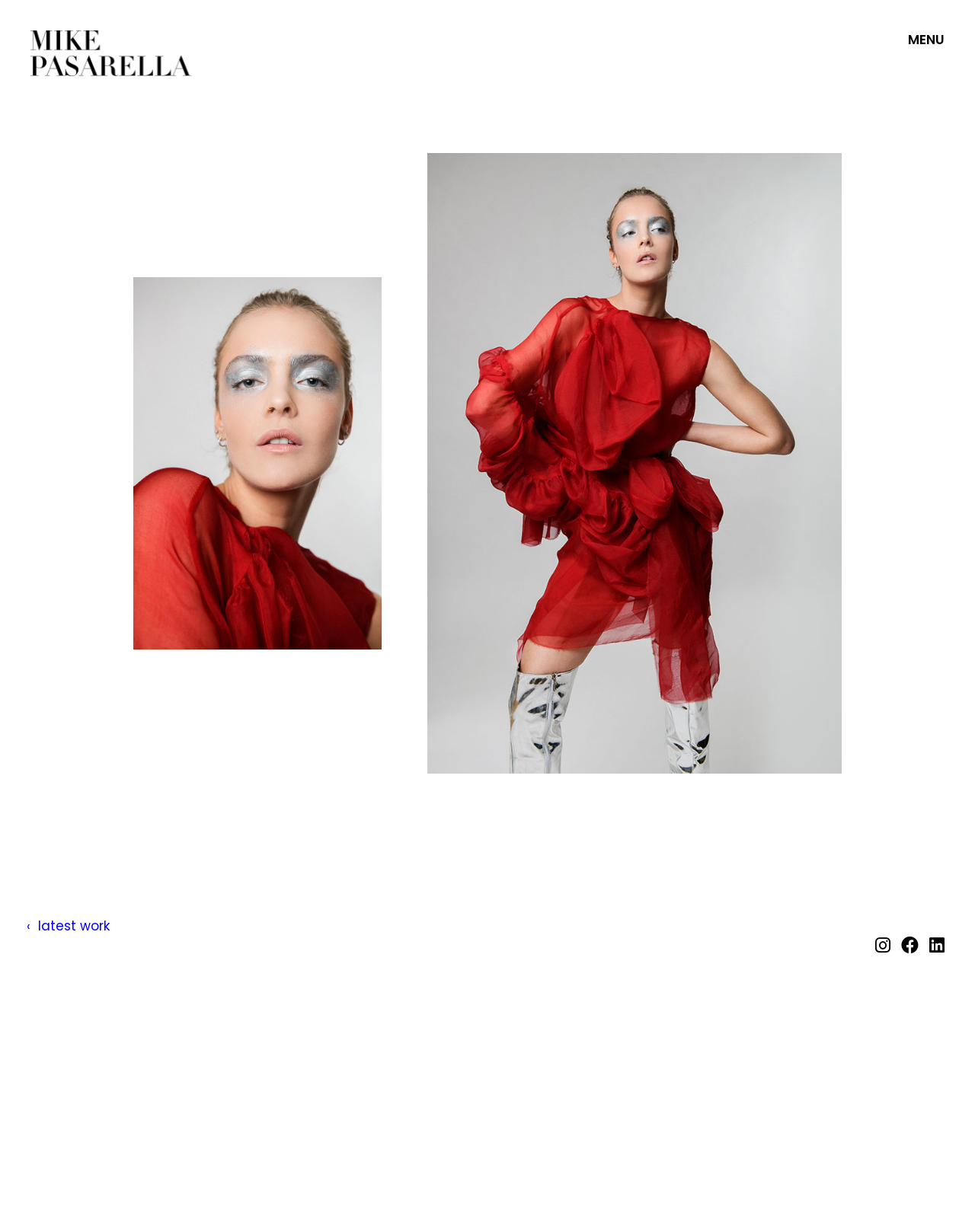Create a full and detailed caption for the entire webpage.

The webpage is dedicated to showcasing the work of Mike Pasarella, a photographer specializing in high-end fashion editorial photography. At the top left corner, there is a logo of Pasarella, accompanied by a link to the menu. 

Below the logo, there is a prominent section featuring the photographer's latest work, specifically a fashion editorial collaboration with designer Max Niereisel. This section takes up most of the page's width and is divided into two parts, each containing a large image showcasing the editorial work. The images are positioned side by side, with the left image slightly larger than the right one.

At the top right corner, there are links to Pasarella's social media profiles, including Instagram, Facebook, and LinkedIn, which are aligned horizontally and spaced evenly apart. 

Additionally, there is a link to the latest work at the top left corner, below the logo.